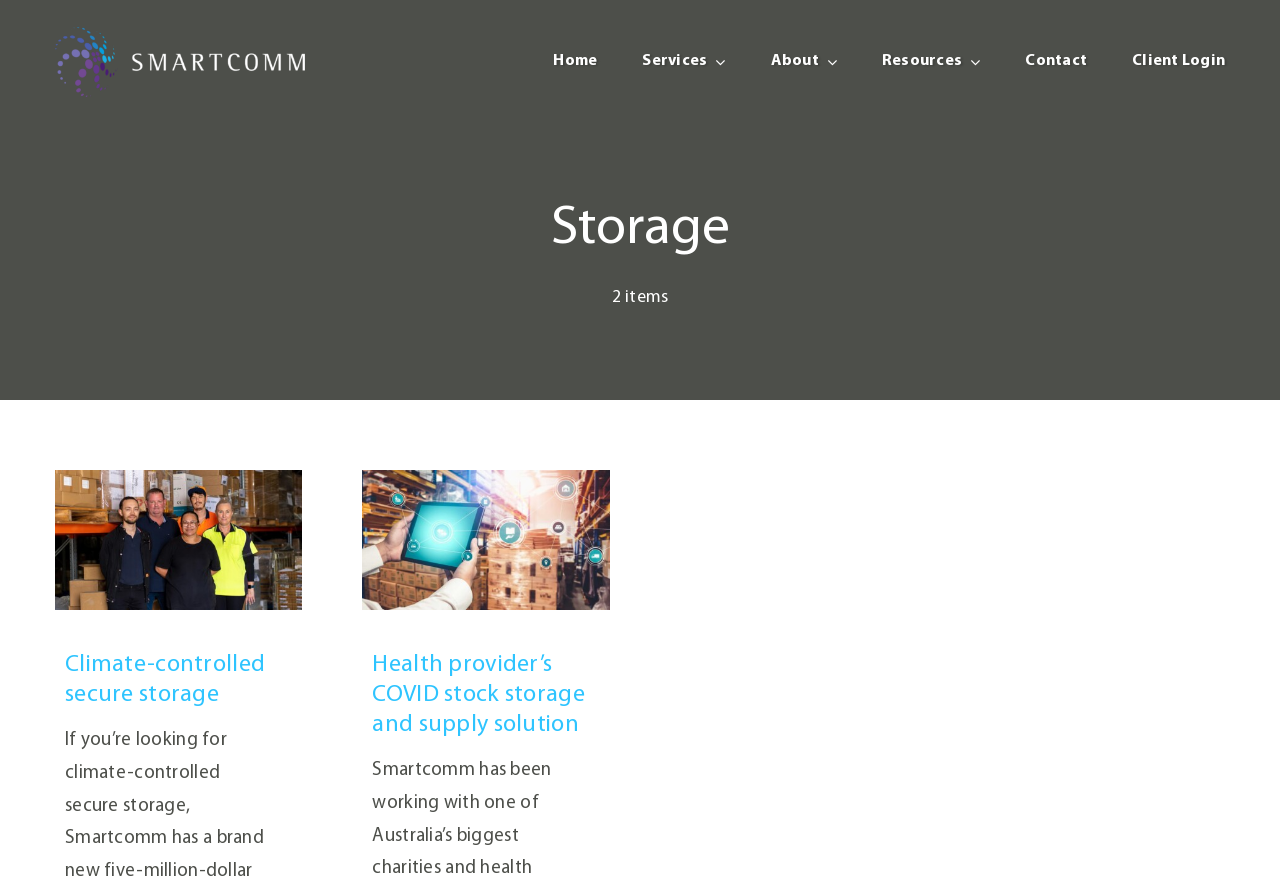Show the bounding box coordinates for the element that needs to be clicked to execute the following instruction: "Click the Smartcomm logo". Provide the coordinates in the form of four float numbers between 0 and 1, i.e., [left, top, right, bottom].

[0.043, 0.03, 0.238, 0.052]